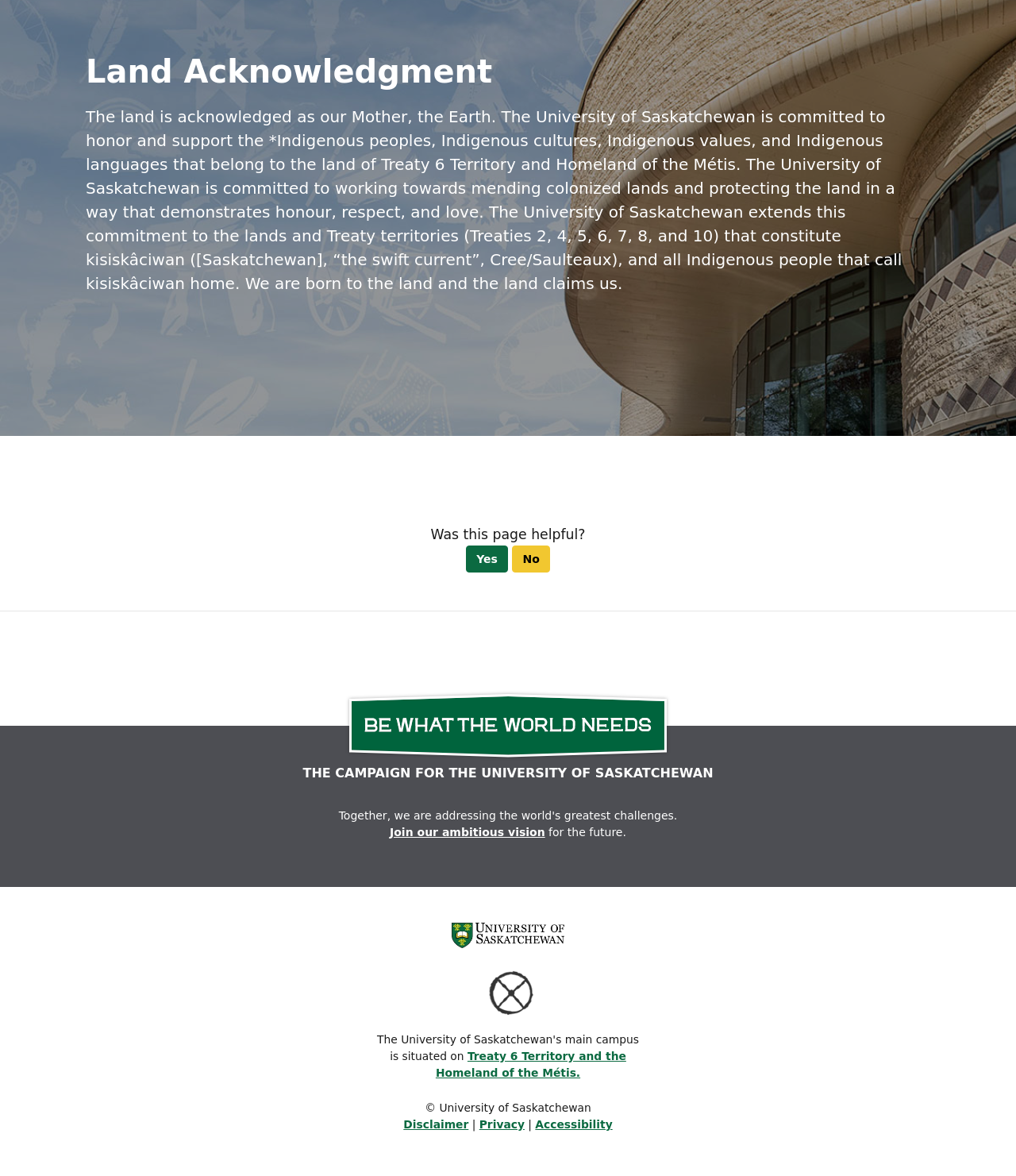Pinpoint the bounding box coordinates of the element you need to click to execute the following instruction: "Click the 'Join our ambitious vision' link". The bounding box should be represented by four float numbers between 0 and 1, in the format [left, top, right, bottom].

[0.384, 0.702, 0.536, 0.713]